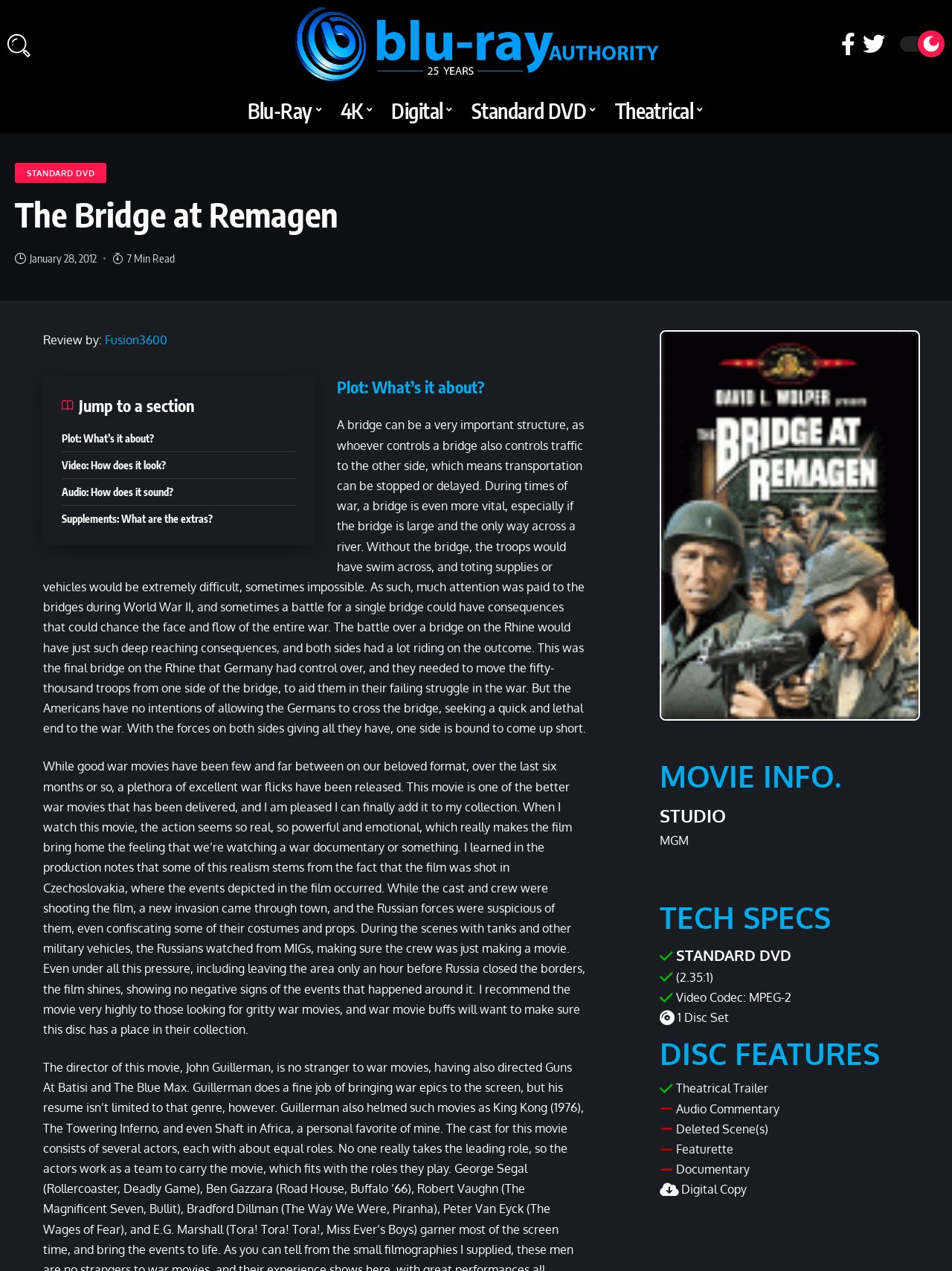Provide an in-depth caption for the elements present on the webpage.

This webpage is a review of the movie "The Bridge at Remagen" on Blu-ray. At the top, there are several links to other pages, including a main menu with options for Blu-ray, 4K, Digital, Standard DVD, and Theatrical. Below this, there is a header section with the title "The Bridge at Remagen" and a publication date of January 28, 2012. The review is written by "Fusion3600" and has a "Jump to a section" link.

The main content of the review is divided into sections, including "Plot: What's it about?", "Video: How does it look?", "Audio: How does it sound?", and "Supplements: What are the extras?". The "Plot" section describes the movie's storyline, which revolves around a bridge on the Rhine during World War II. The review praises the movie as one of the better war movies, with realistic action and emotional scenes.

To the right of the review, there is an image of the movie's cover art, along with some movie information, including the studio (MGM), technical specifications, and disc features. The disc features include a theatrical trailer, audio commentary, deleted scenes, a featurette, a documentary, and a digital copy.

At the very bottom of the page, there is a link with an icon, possibly a social media or sharing link.